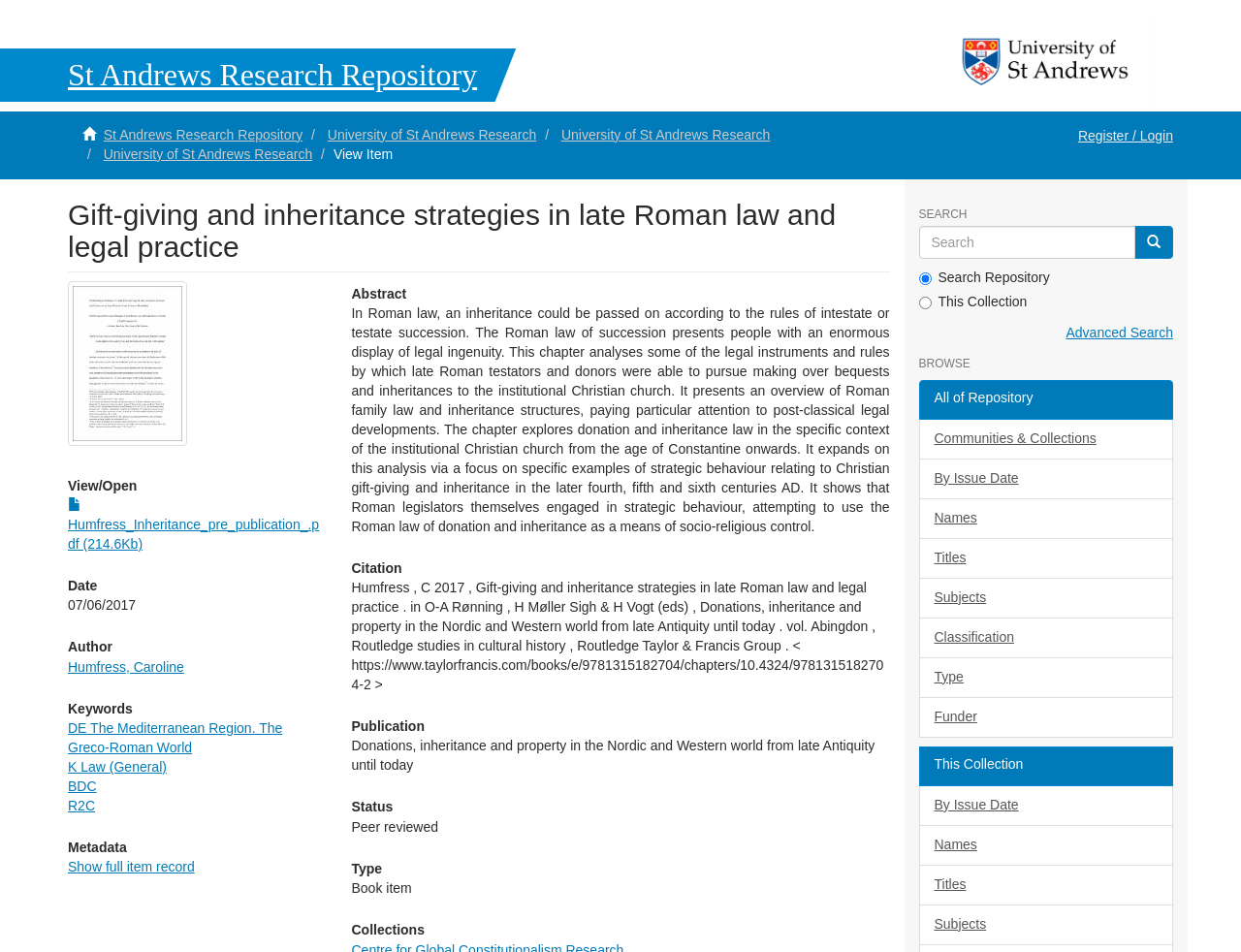Please find and report the primary heading text from the webpage.

St Andrews Research Repository